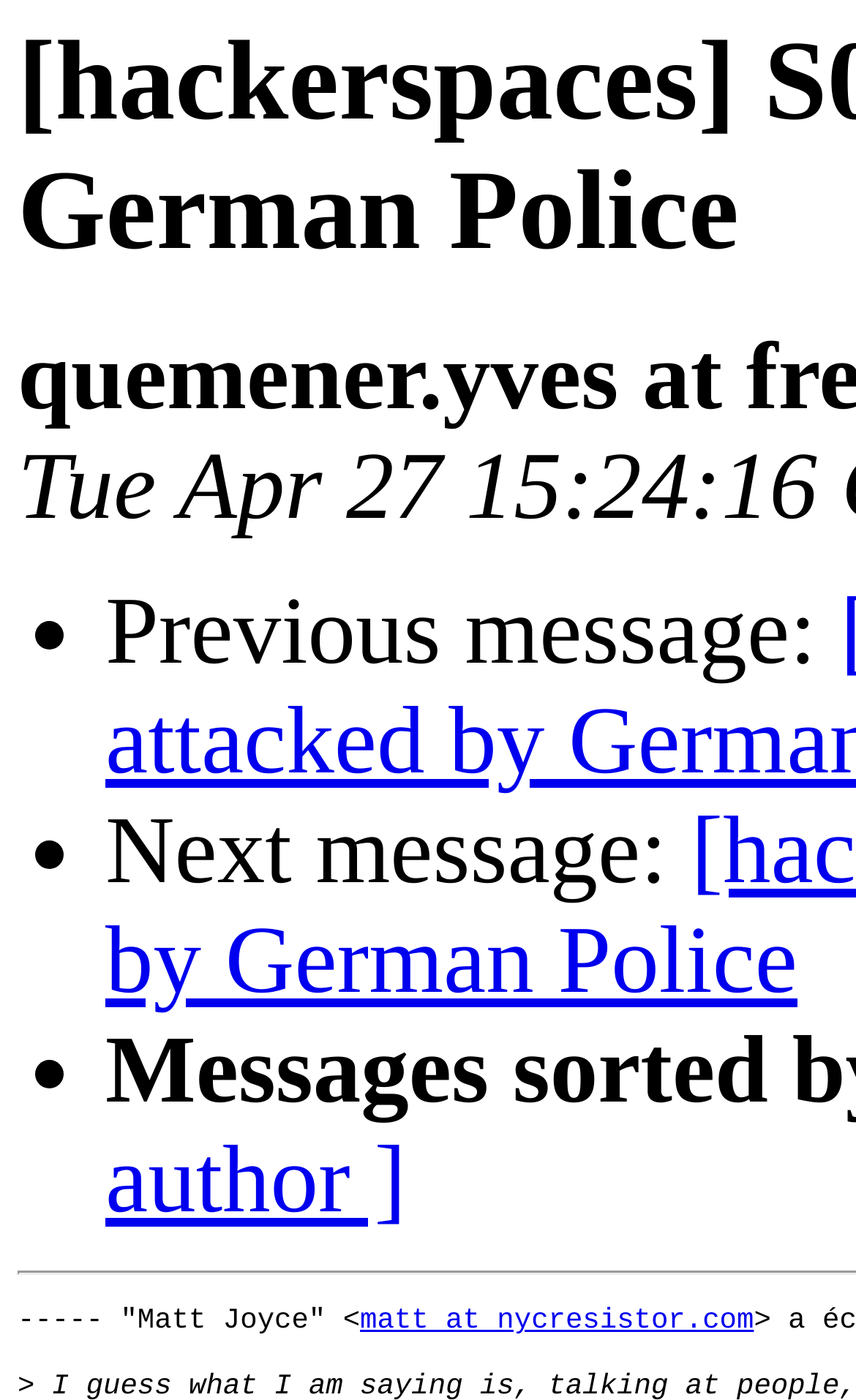Please provide the bounding box coordinates in the format (top-left x, top-left y, bottom-right x, bottom-right y). Remember, all values are floating point numbers between 0 and 1. What is the bounding box coordinate of the region described as: aria-label="Open navigation menu"

None